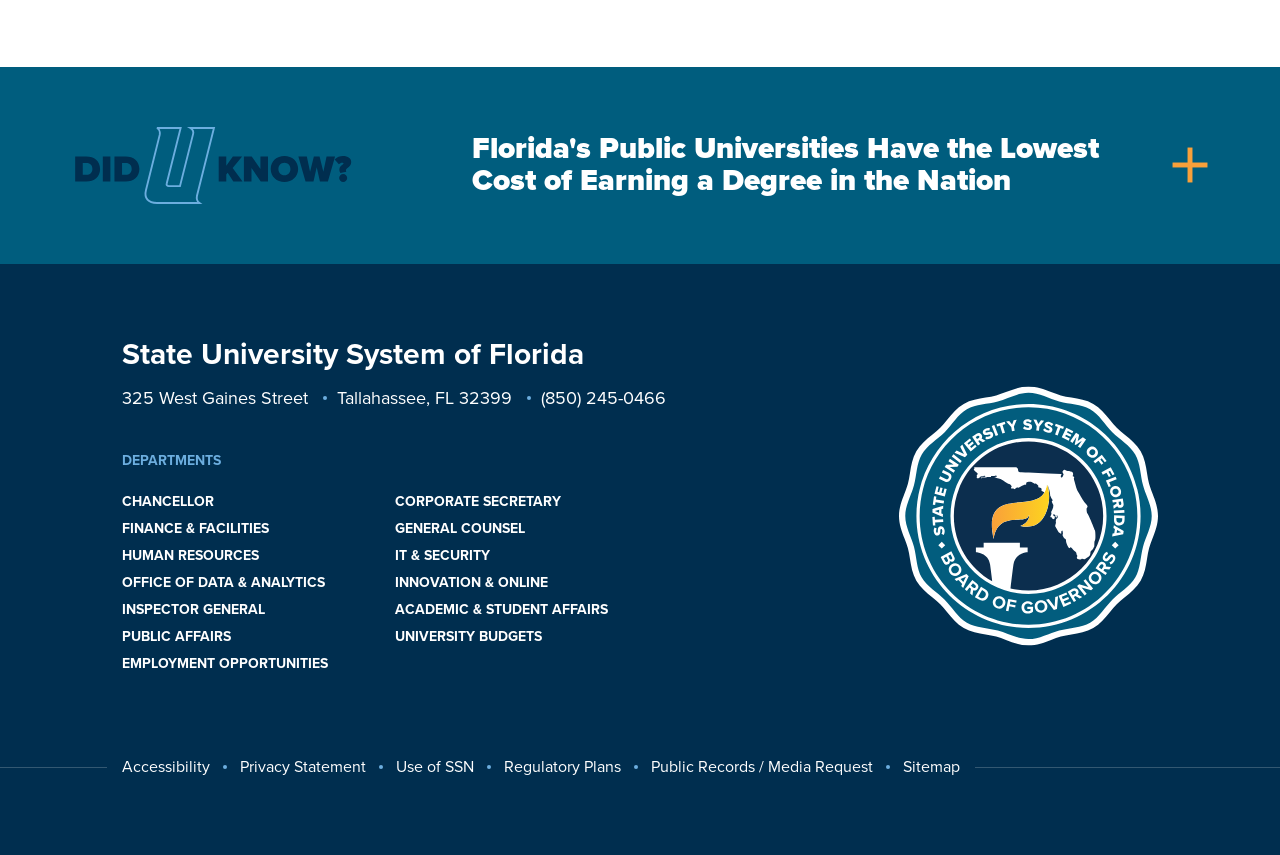What is the last link in the list of departments?
Answer the question based on the image using a single word or a brief phrase.

UNIVERSITY BUDGETS